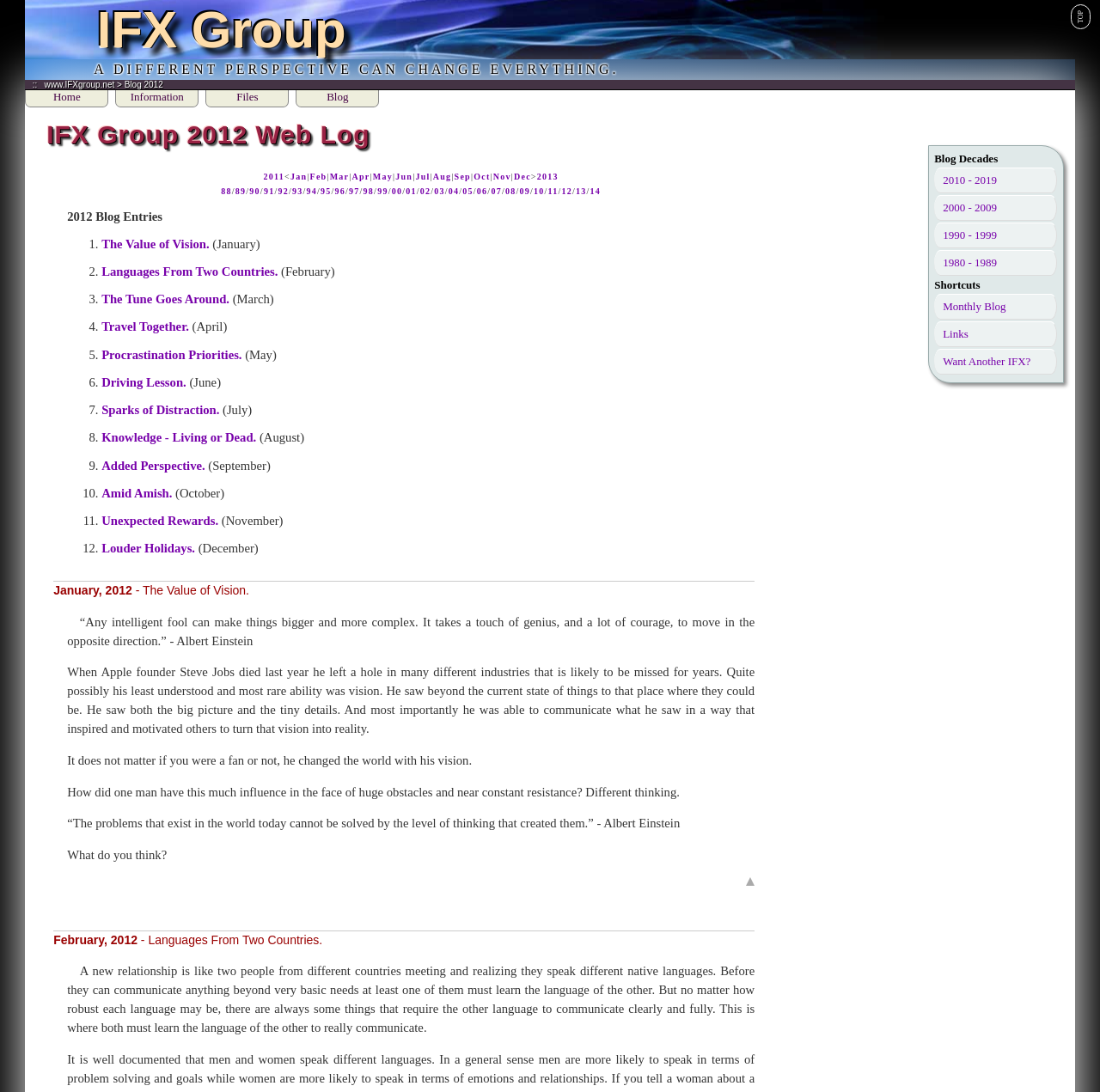How many links are there in the 'Blog Decades' section?
Please use the image to provide a one-word or short phrase answer.

5